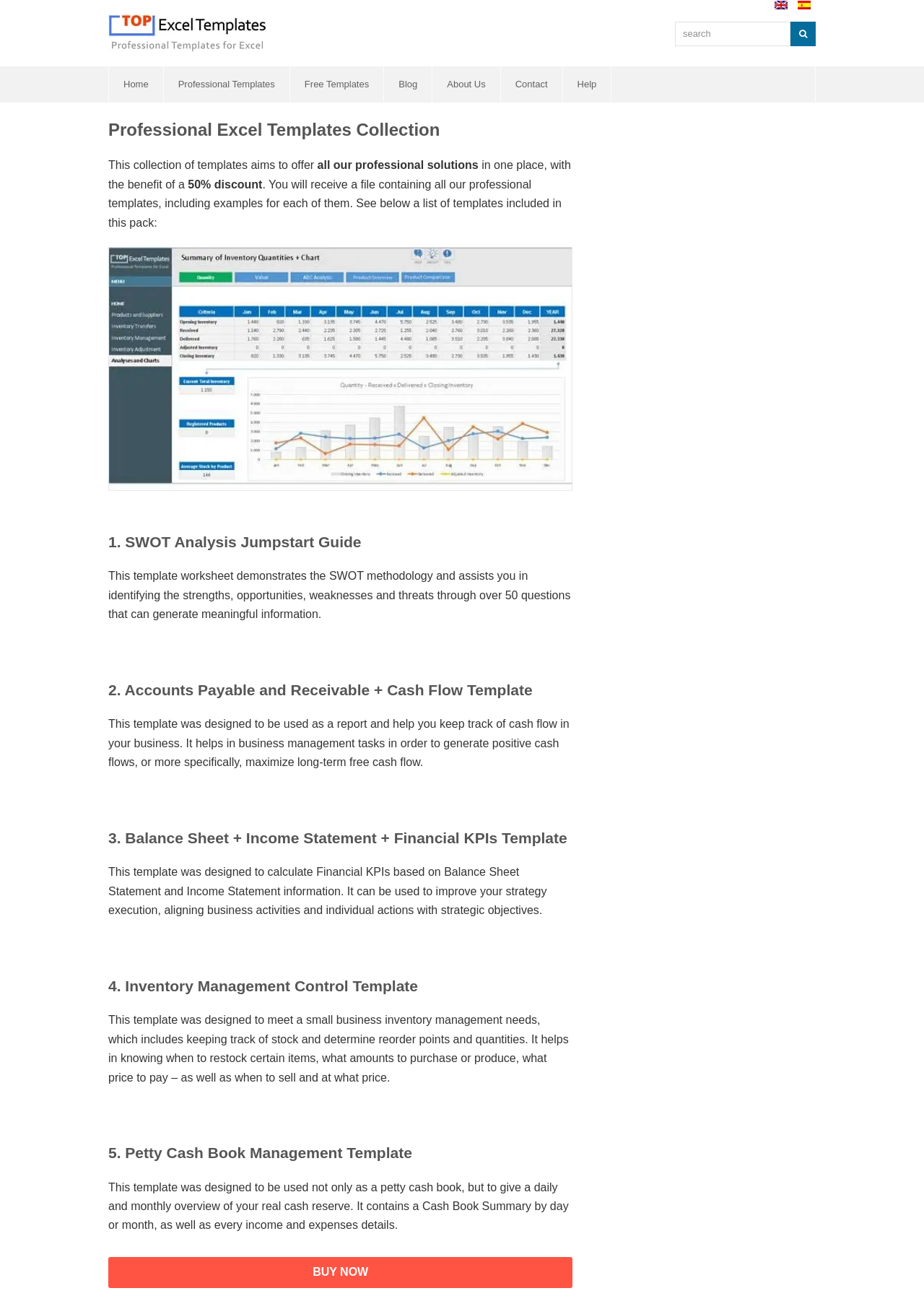Respond with a single word or phrase to the following question:
What is the purpose of the 'Inventory Management Control Template'?

To track stock and determine reorder points